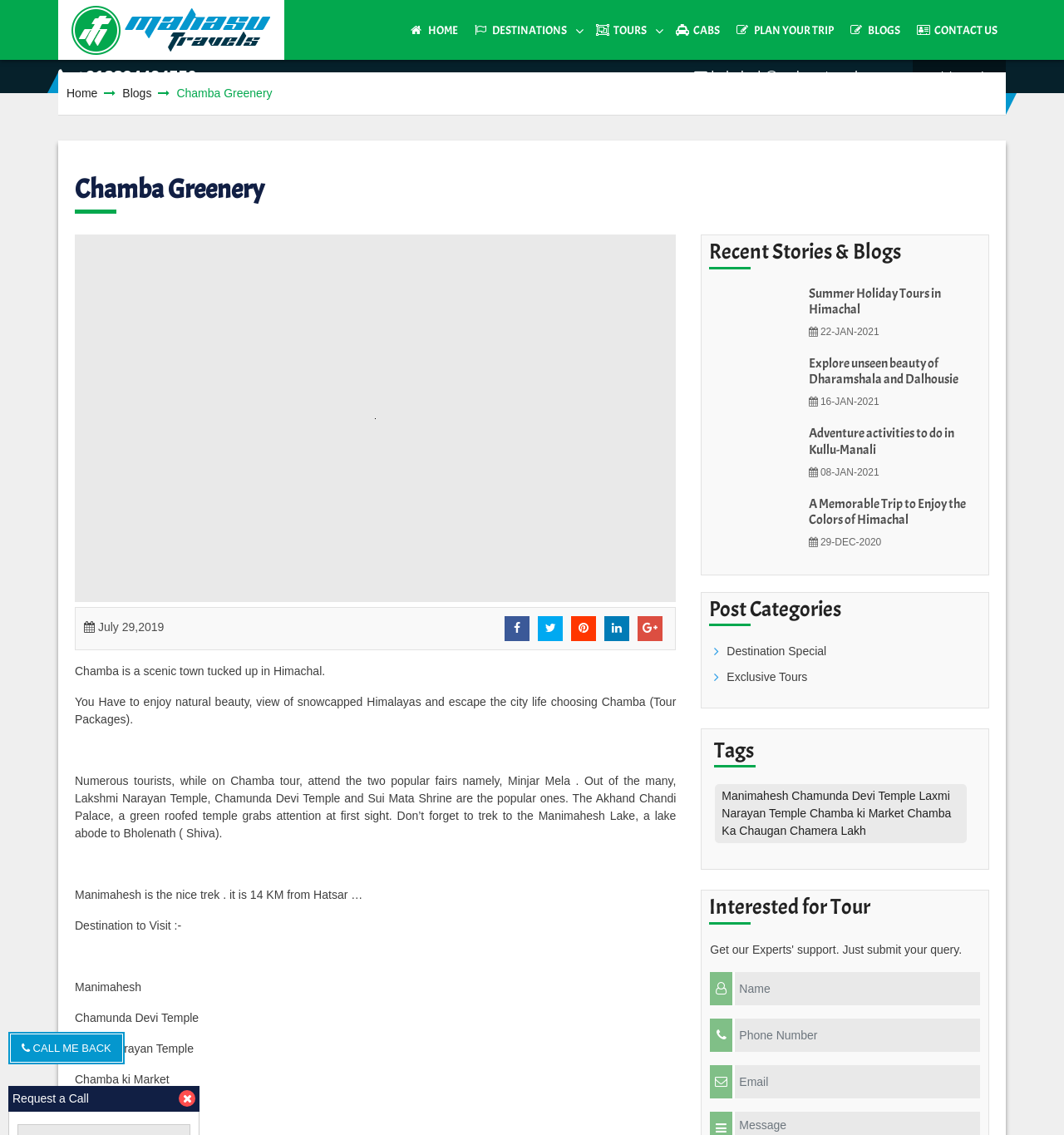Provide a thorough summary of the webpage.

The webpage is about Chamba, a scenic town in Himachal Pradesh, India. At the top, there is a navigation menu with links to various sections of the website, including Home, Destinations, Tours, Cabs, Plan Your Trip, Blogs, and Contact Us. Below the navigation menu, there is a logo of Mahasu Tour & Travels Private Limited, along with a phone number and email address.

The main content of the webpage is divided into two columns. The left column has a heading "Chamba Greenery" and a brief description of Chamba, highlighting its natural beauty and attractions. Below this, there are several paragraphs of text describing the town's popular fairs, temples, and trekking spots, including the Manimahesh Lake.

The right column has a section titled "Recent Stories & Blogs" with several headings and links to blog posts, including "Summer Holiday Tours in Himachal", "Explore unseen beauty of Dharamshala and Dalhousie", and "Adventure activities to do in Kullu-Manali". Each blog post has a date and a brief summary.

Below the blog posts, there is a section titled "Post Categories" with links to categories such as "Destination Special" and "Exclusive Tours". This is followed by a section titled "Tags" with a long list of tags related to Chamba and its attractions.

At the bottom of the webpage, there is a section titled "Interested for Tour" with a form to fill out, including fields for name, phone number, and email. There is also a button to request a call back and a link to call back.

Throughout the webpage, there are several icons and images, including a logo of Mahasu Tour & Travels Private Limited, icons for phone numbers and email addresses, and social media icons.